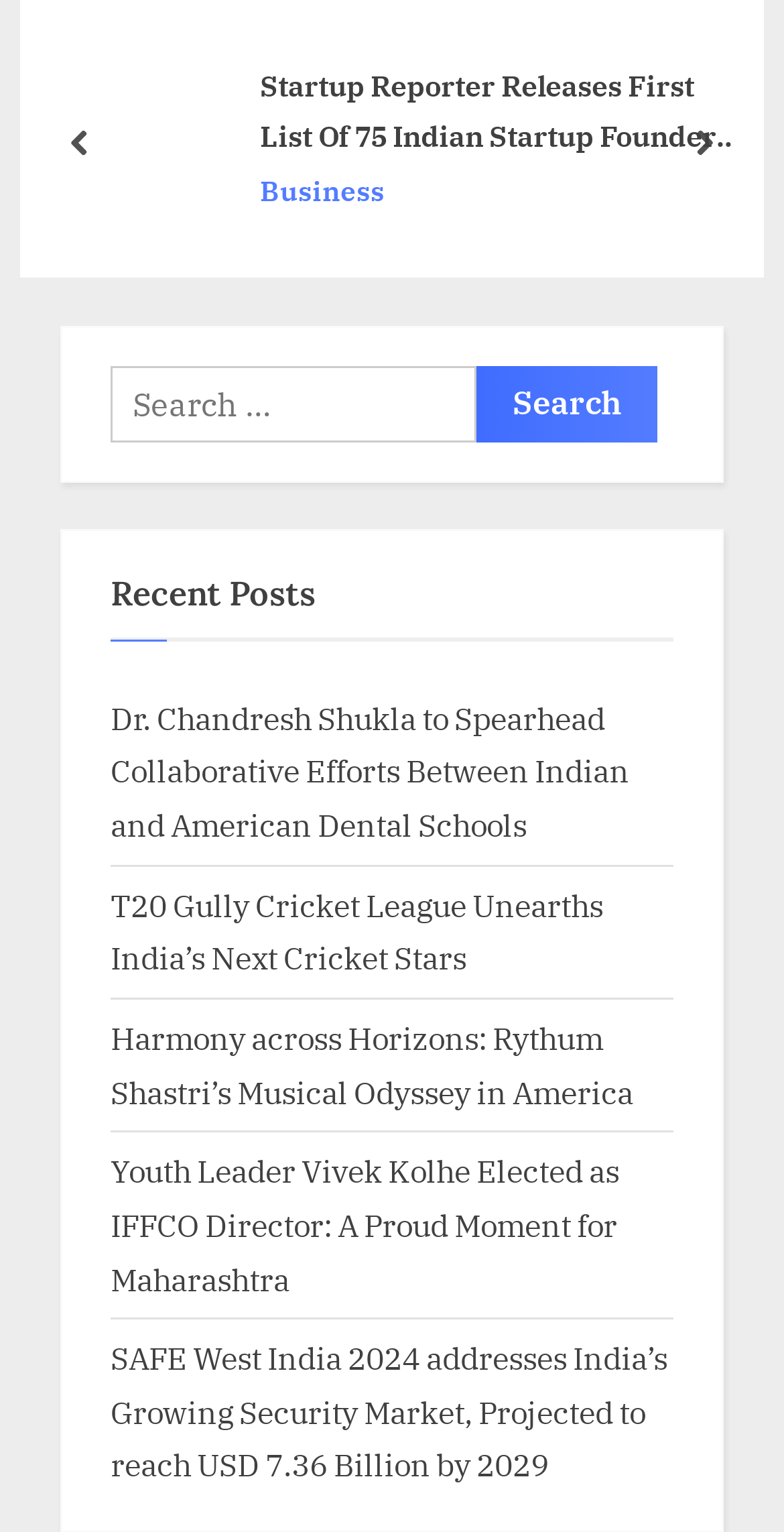Extract the bounding box coordinates for the UI element described as: "parent_node: Search for: value="Search"".

[0.608, 0.239, 0.838, 0.289]